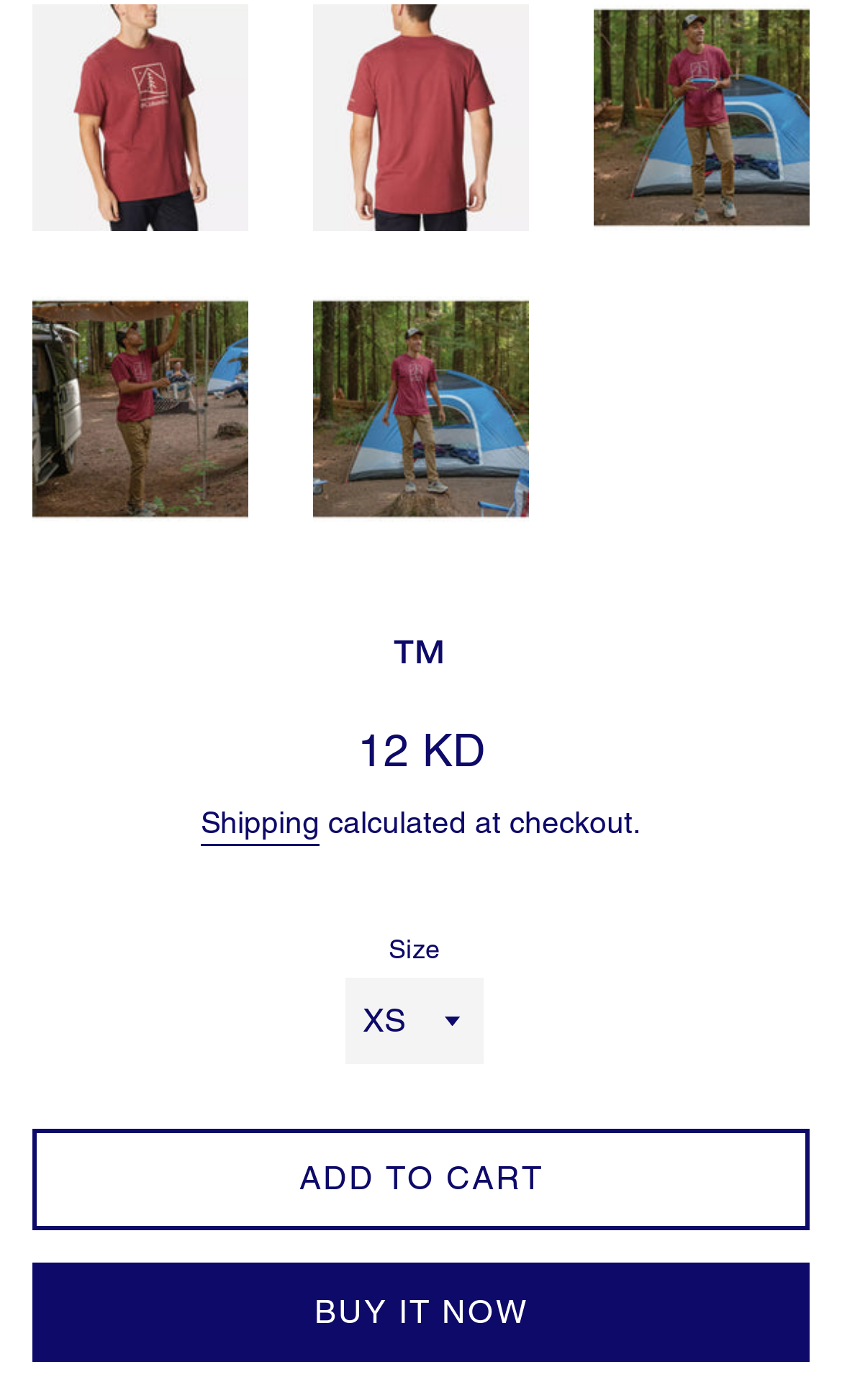Identify the bounding box for the described UI element: "Add to Cart".

[0.038, 0.806, 0.962, 0.878]